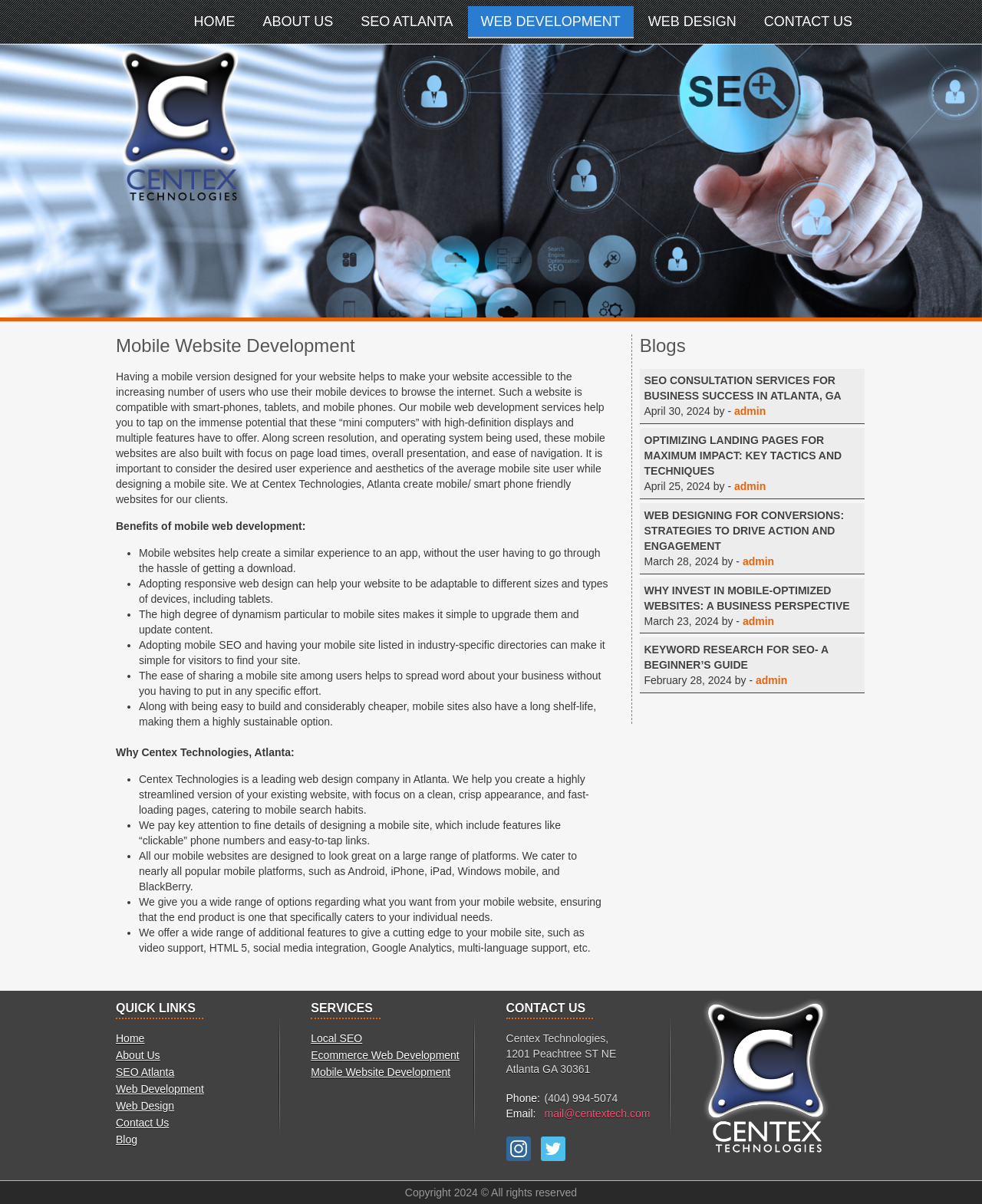Pinpoint the bounding box coordinates of the area that should be clicked to complete the following instruction: "read about mobile website development". The coordinates must be given as four float numbers between 0 and 1, i.e., [left, top, right, bottom].

[0.118, 0.277, 0.619, 0.306]